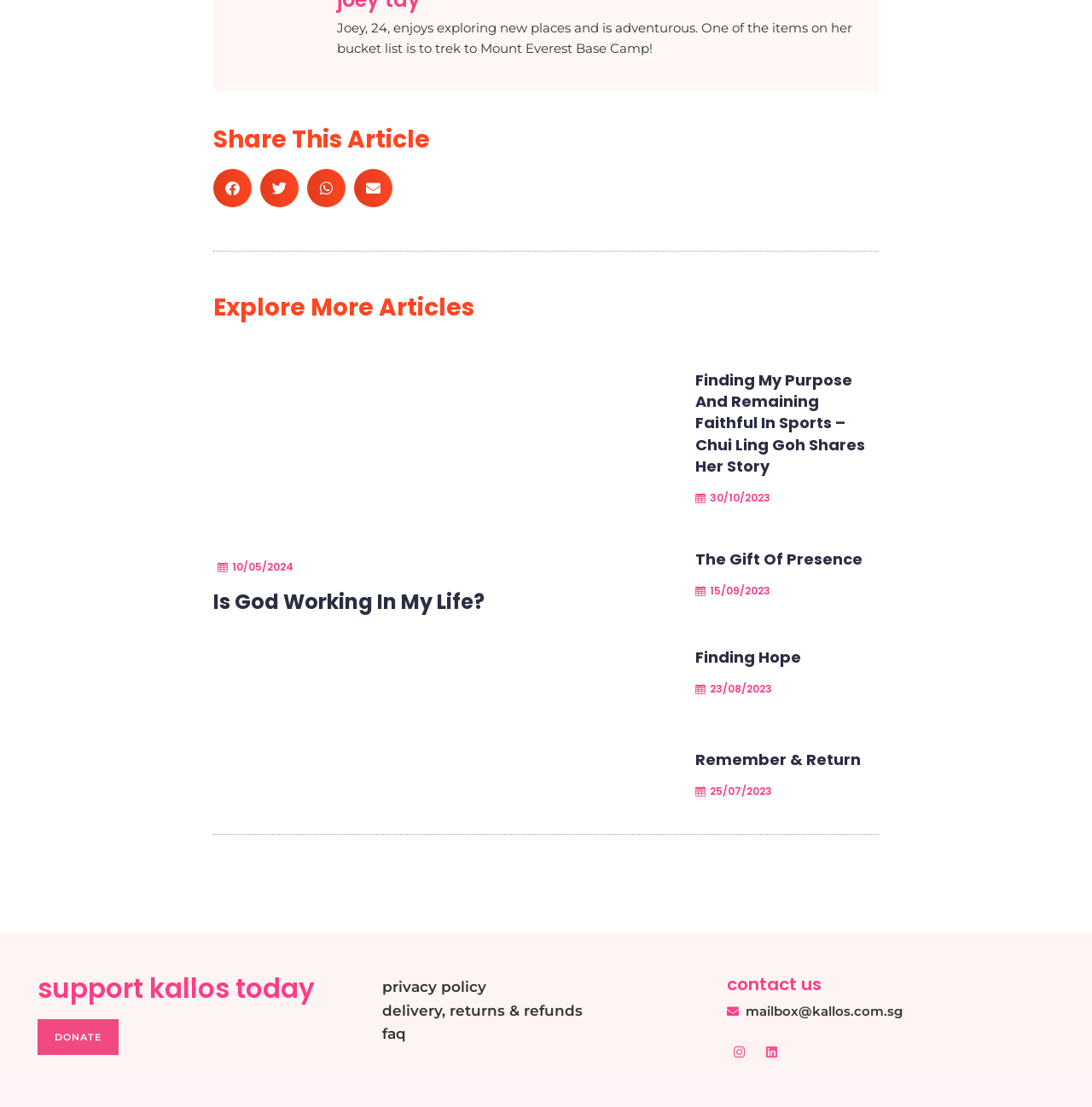Using the given element description, provide the bounding box coordinates (top-left x, top-left y, bottom-right x, bottom-right y) for the corresponding UI element in the screenshot: The Gift of Presence

[0.637, 0.496, 0.79, 0.515]